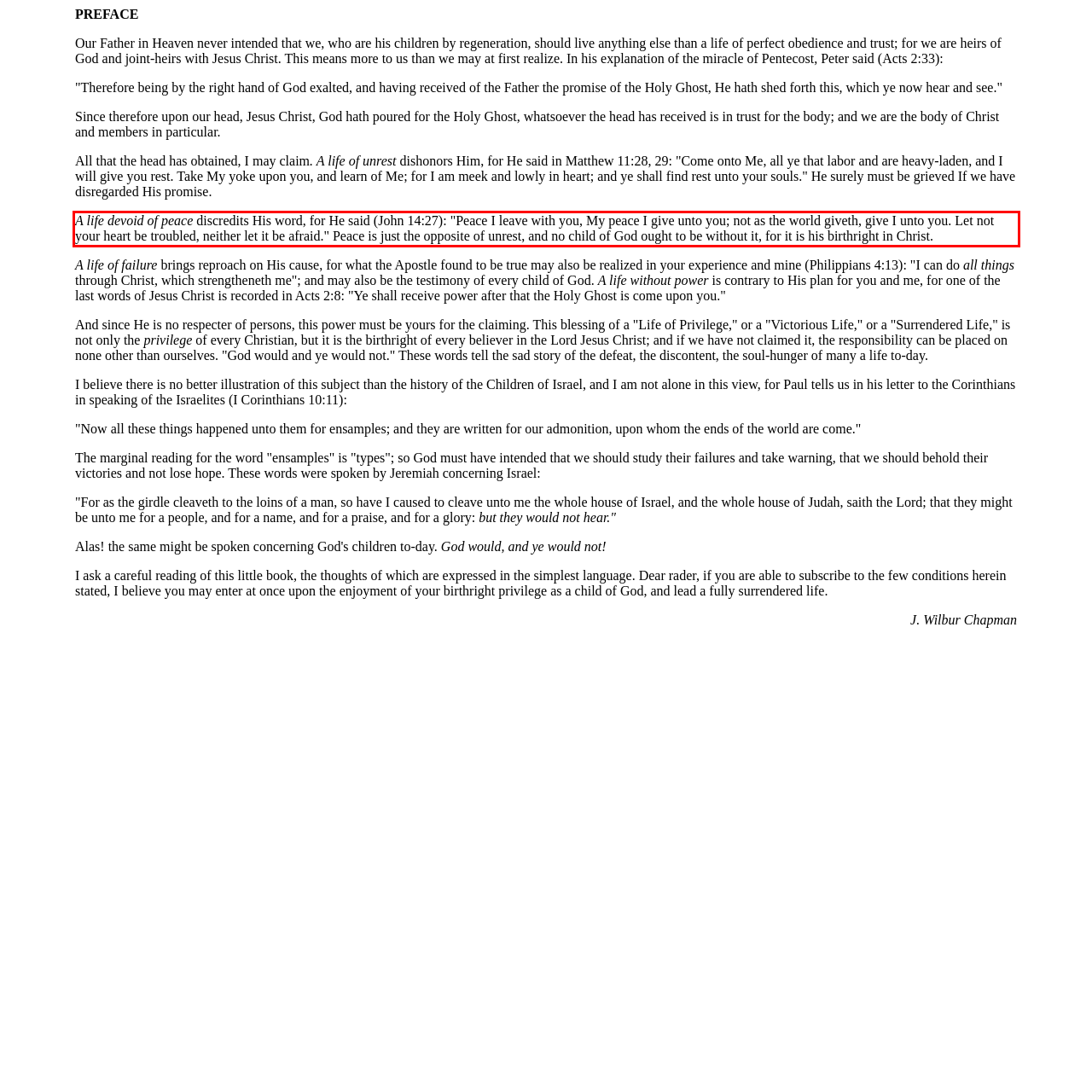From the given screenshot of a webpage, identify the red bounding box and extract the text content within it.

A life devoid of peace discredits His word, for He said (John 14:27): "Peace I leave with you, My peace I give unto you; not as the world giveth, give I unto you. Let not your heart be troubled, neither let it be afraid." Peace is just the opposite of unrest, and no child of God ought to be without it, for it is his birthright in Christ.